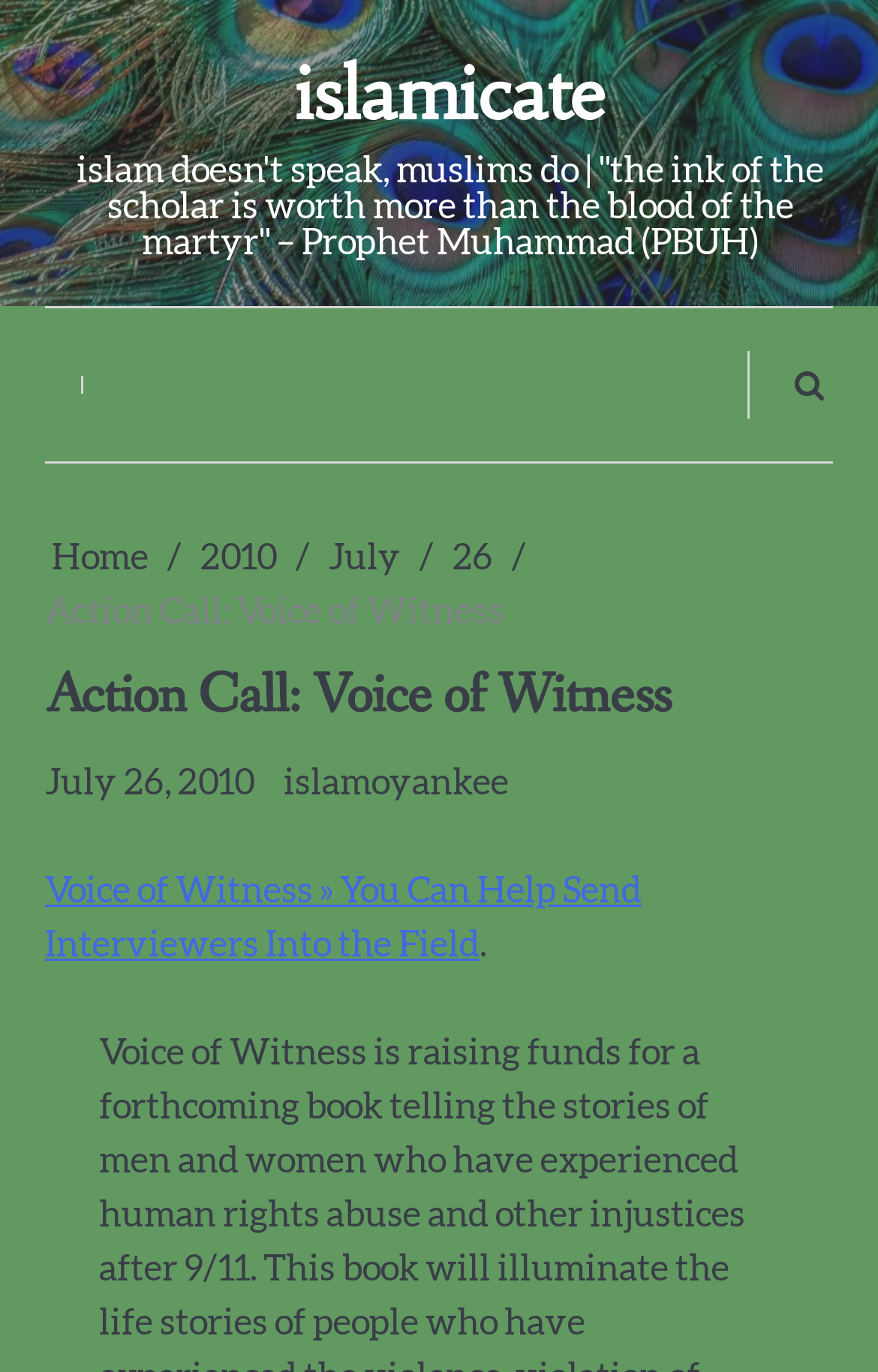Determine the bounding box coordinates of the element's region needed to click to follow the instruction: "view July 26, 2010 post". Provide these coordinates as four float numbers between 0 and 1, formatted as [left, top, right, bottom].

[0.051, 0.558, 0.29, 0.584]